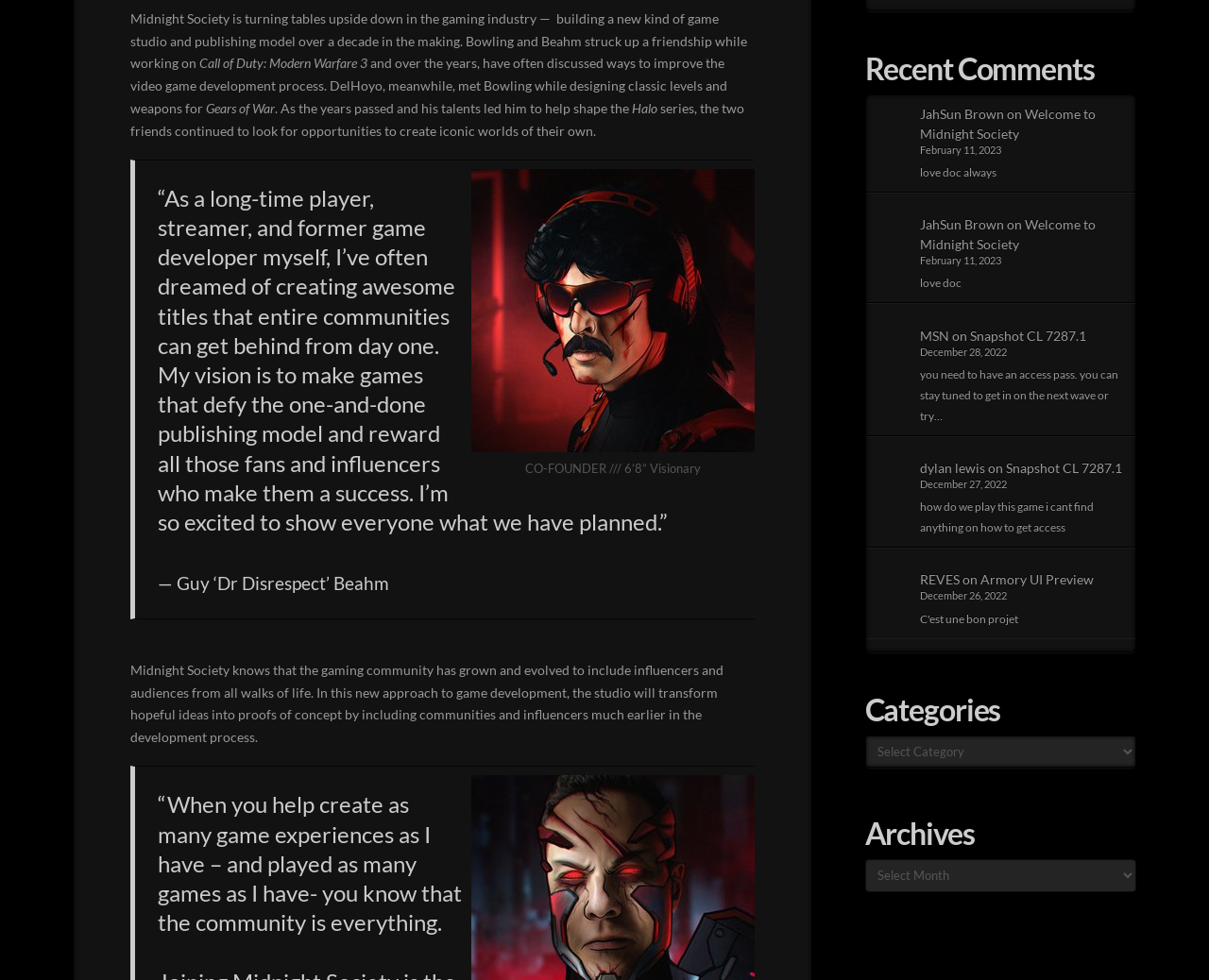Determine the bounding box coordinates of the region I should click to achieve the following instruction: "Read the quote from Guy 'Dr Disrespect' Beahm". Ensure the bounding box coordinates are four float numbers between 0 and 1, i.e., [left, top, right, bottom].

[0.13, 0.188, 0.552, 0.546]